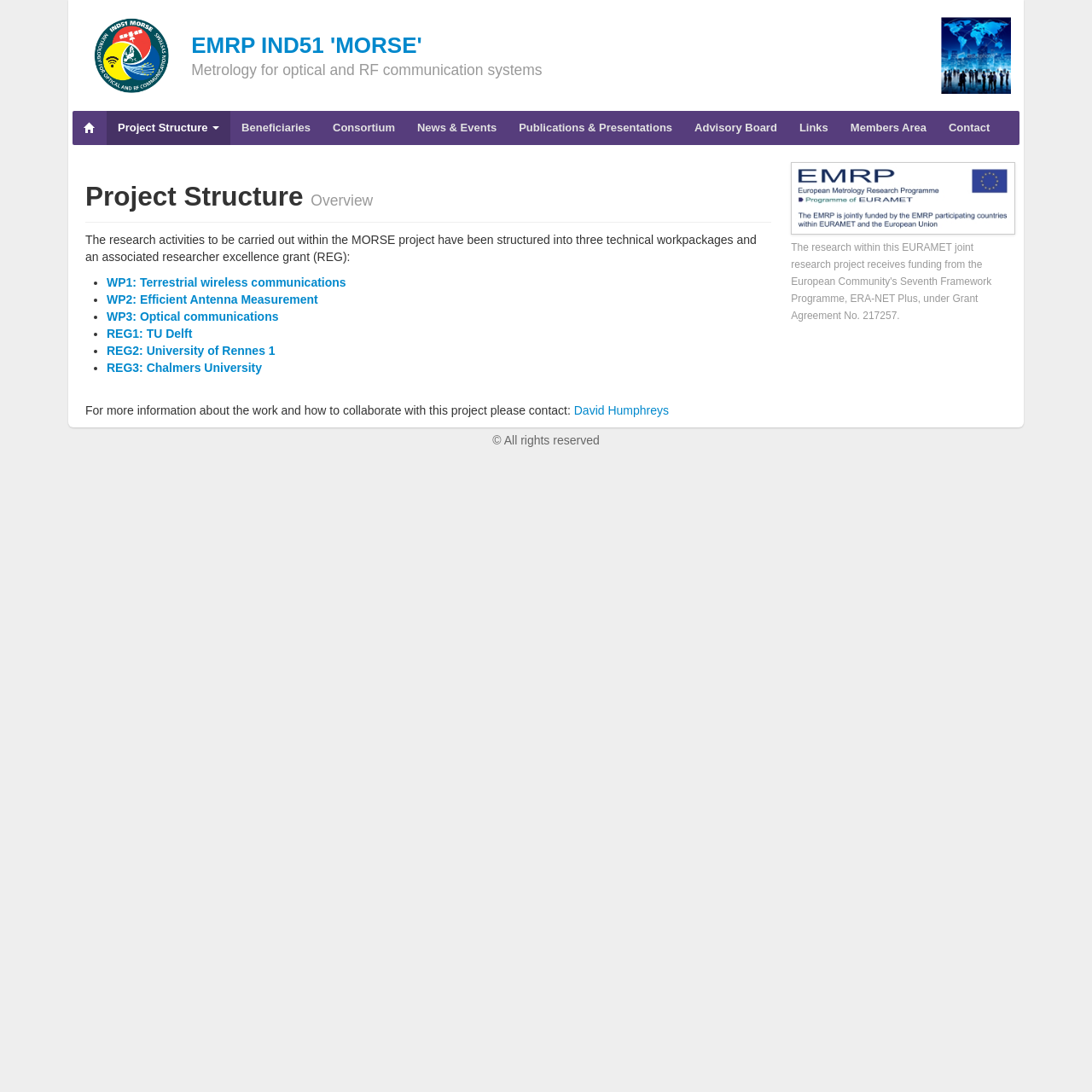Provide an in-depth description of the elements and layout of the webpage.

The webpage is about the project structure of MORSE, a metrology project for optical and RF communication systems. At the top, there is a heading that displays the project title "EMRP IND51 'MORSE' Metrology for optical and RF communication systems". Below this heading, there is a link to the project title.

On the top navigation bar, there are 8 links: "Project Structure", "Beneficiaries", "Consortium", "News & Events", "Publications & Presentations", "Advisory Board", "Links", and "Members Area", followed by a "Contact" link at the end. These links are evenly spaced and aligned horizontally.

The main content of the page is divided into two sections. The first section has a heading "Project Structure Overview" and provides an introduction to the project structure. Below this heading, there is a paragraph of text that explains the research activities within the MORSE project.

The second section lists the three technical work packages and an associated researcher excellence grant (REG) using bullet points. Each work package and REG is represented by a link: "WP1: Terrestrial wireless communications", "WP2: Efficient Antenna Measurement", "WP3: Optical communications", "REG1: TU Delft", "REG2: University of Rennes 1", and "REG3: Chalmers University".

On the right side of the page, there is an image. At the bottom of the page, there is a section that provides contact information, with a sentence "For more information about the work and how to collaborate with this project please contact:" followed by a link to "David Humphreys". Finally, there is a copyright notice at the very bottom of the page.